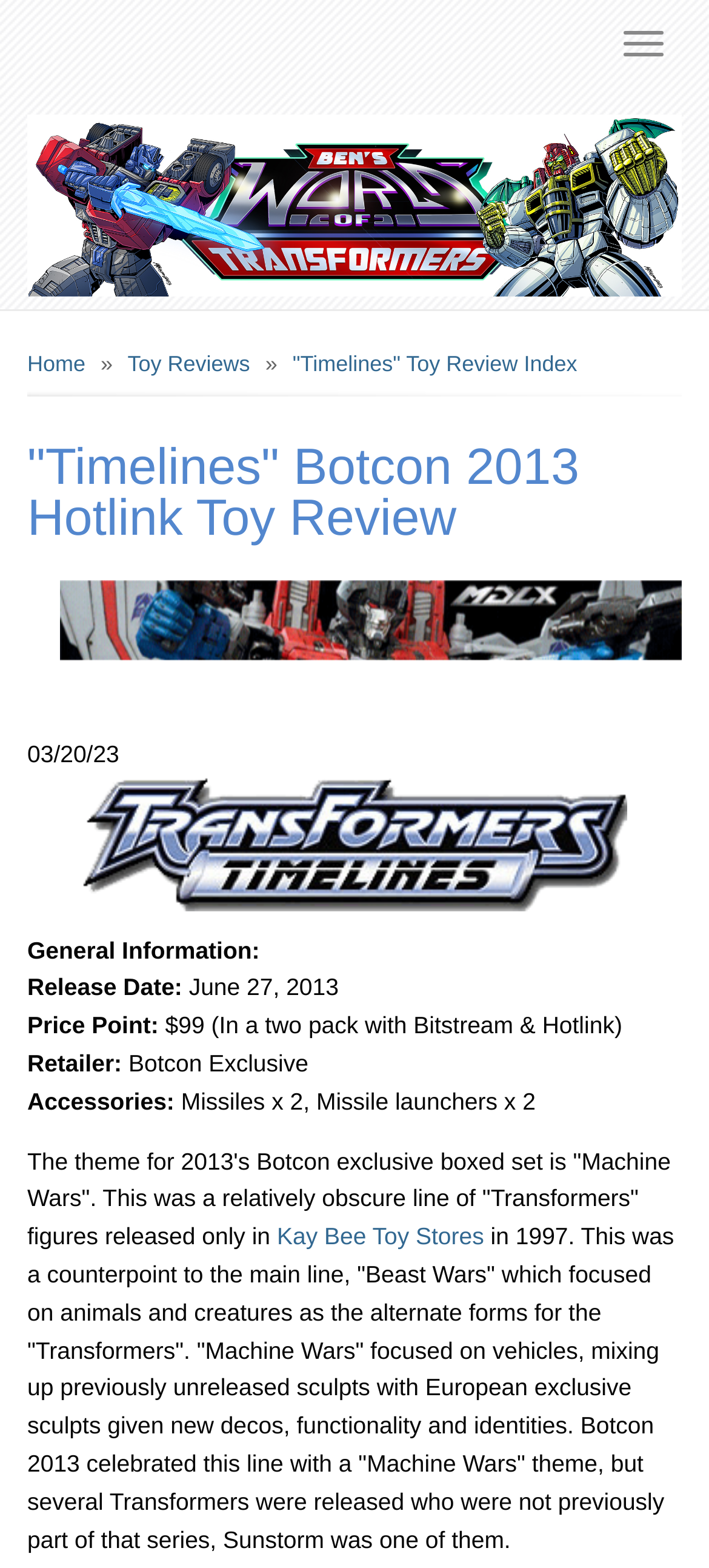Provide your answer in a single word or phrase: 
What is the release date of Hotlink?

June 27, 2013